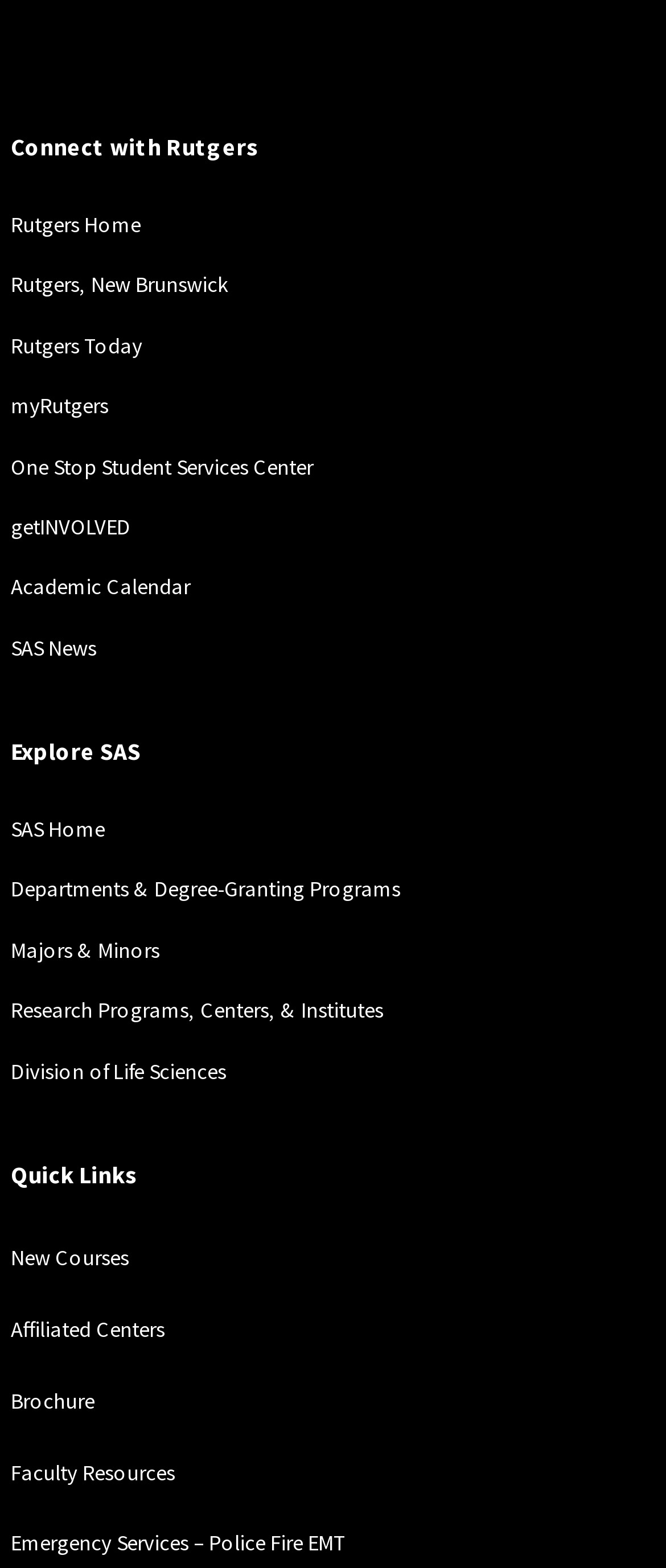Determine the bounding box coordinates for the area that needs to be clicked to fulfill this task: "View Global & International page". The coordinates must be given as four float numbers between 0 and 1, i.e., [left, top, right, bottom].

None